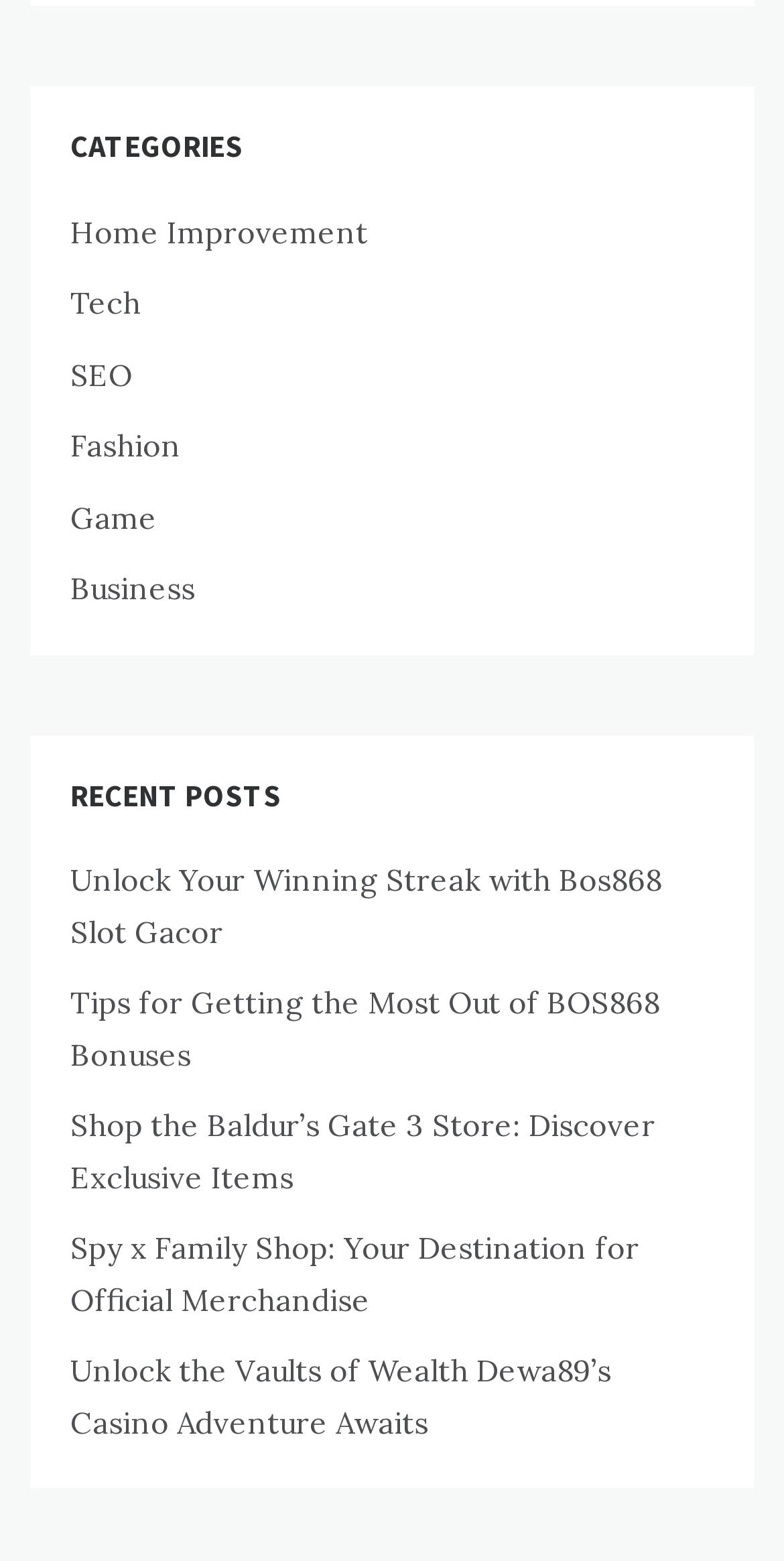Please identify the bounding box coordinates for the region that you need to click to follow this instruction: "Read the post about Tips for Getting the Most Out of BOS868 Bonuses".

[0.09, 0.63, 0.841, 0.688]